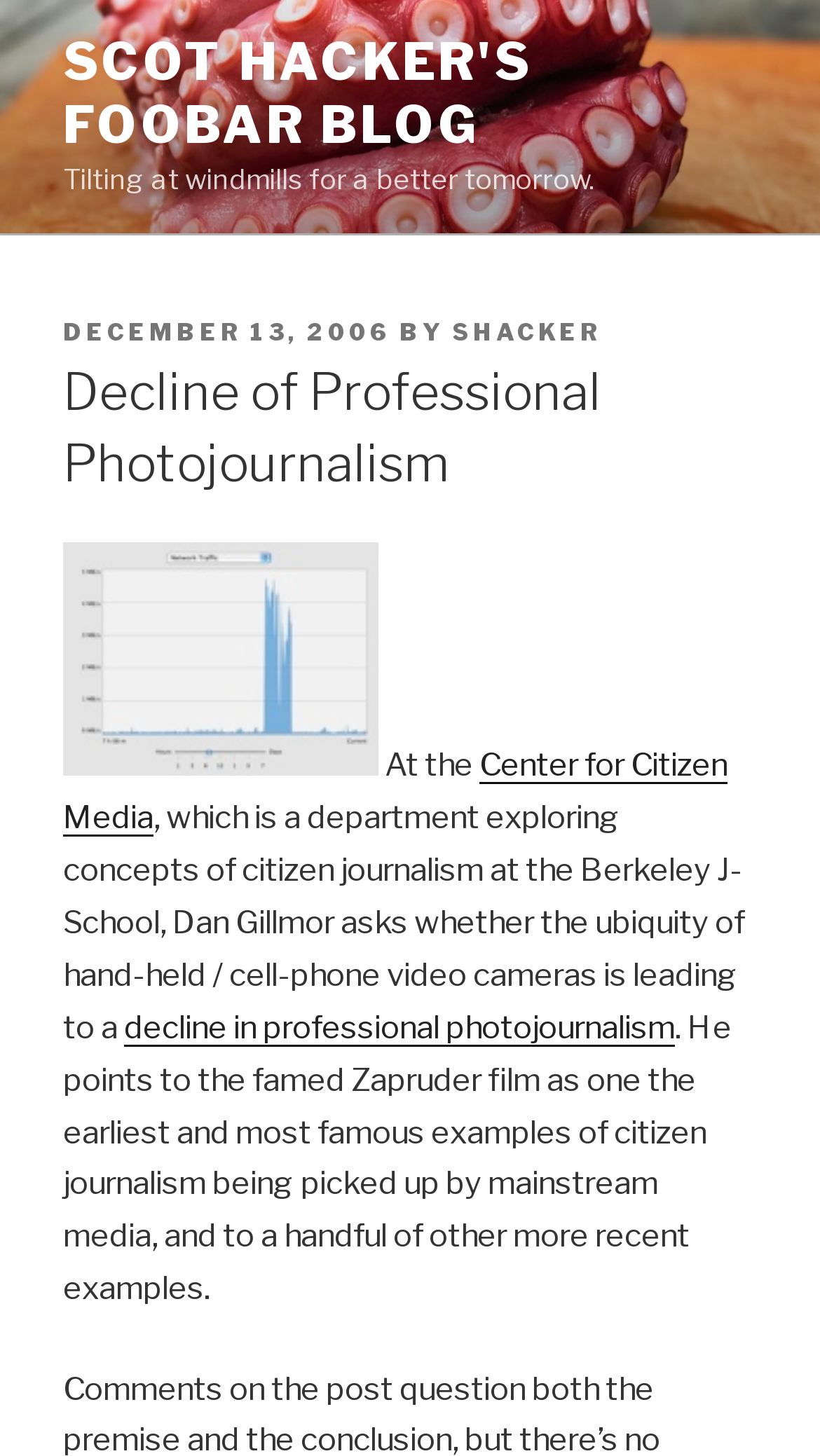Using the webpage screenshot, find the UI element described by scot hacker's foobar blog. Provide the bounding box coordinates in the format (top-left x, top-left y, bottom-right x, bottom-right y), ensuring all values are floating point numbers between 0 and 1.

[0.077, 0.022, 0.649, 0.107]